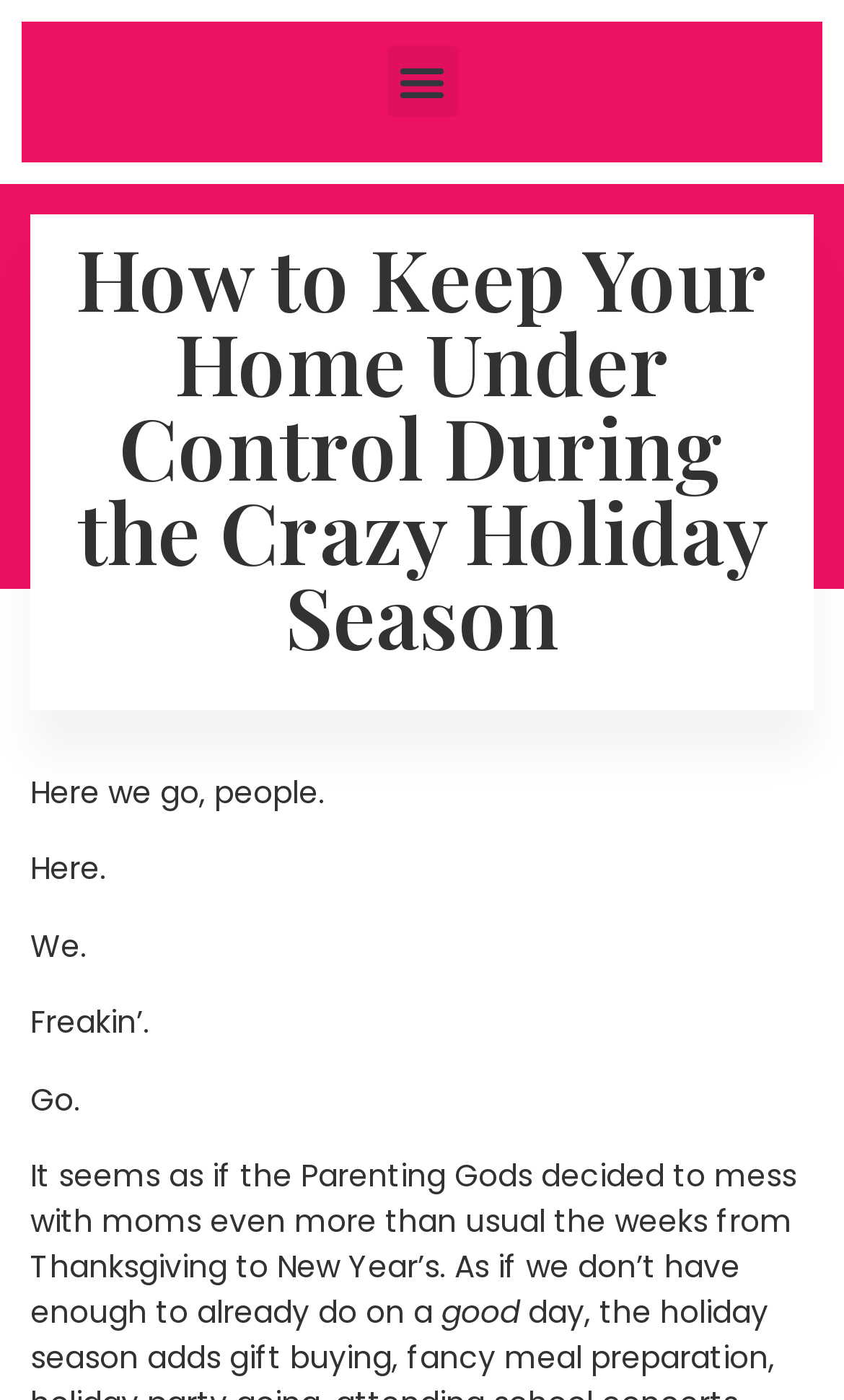How many sentences are in the introduction?
Answer the question with a single word or phrase by looking at the picture.

2